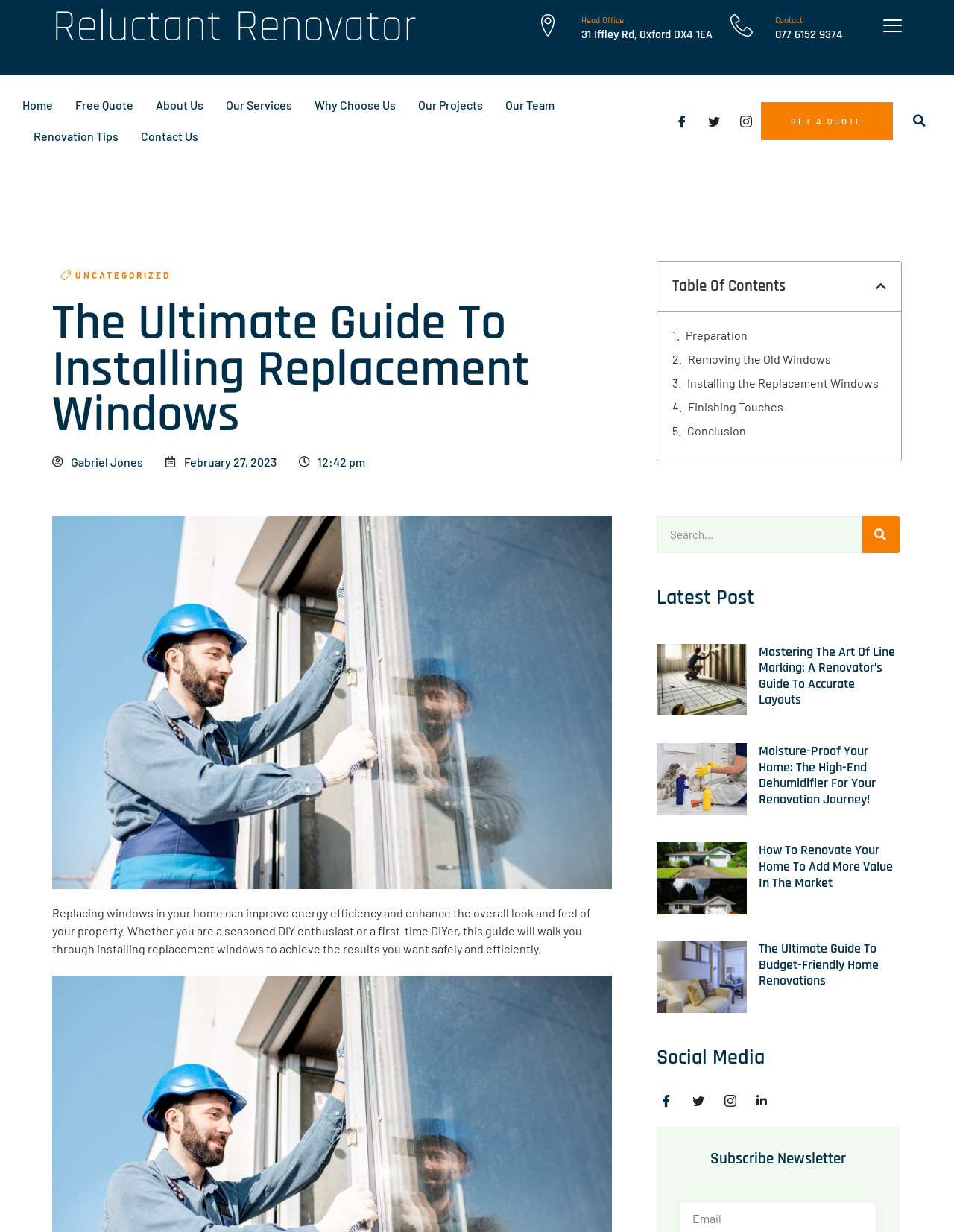Select the bounding box coordinates of the element I need to click to carry out the following instruction: "Read the 'The Ultimate Guide to Installing Replacement Windows' article".

[0.055, 0.245, 0.641, 0.356]